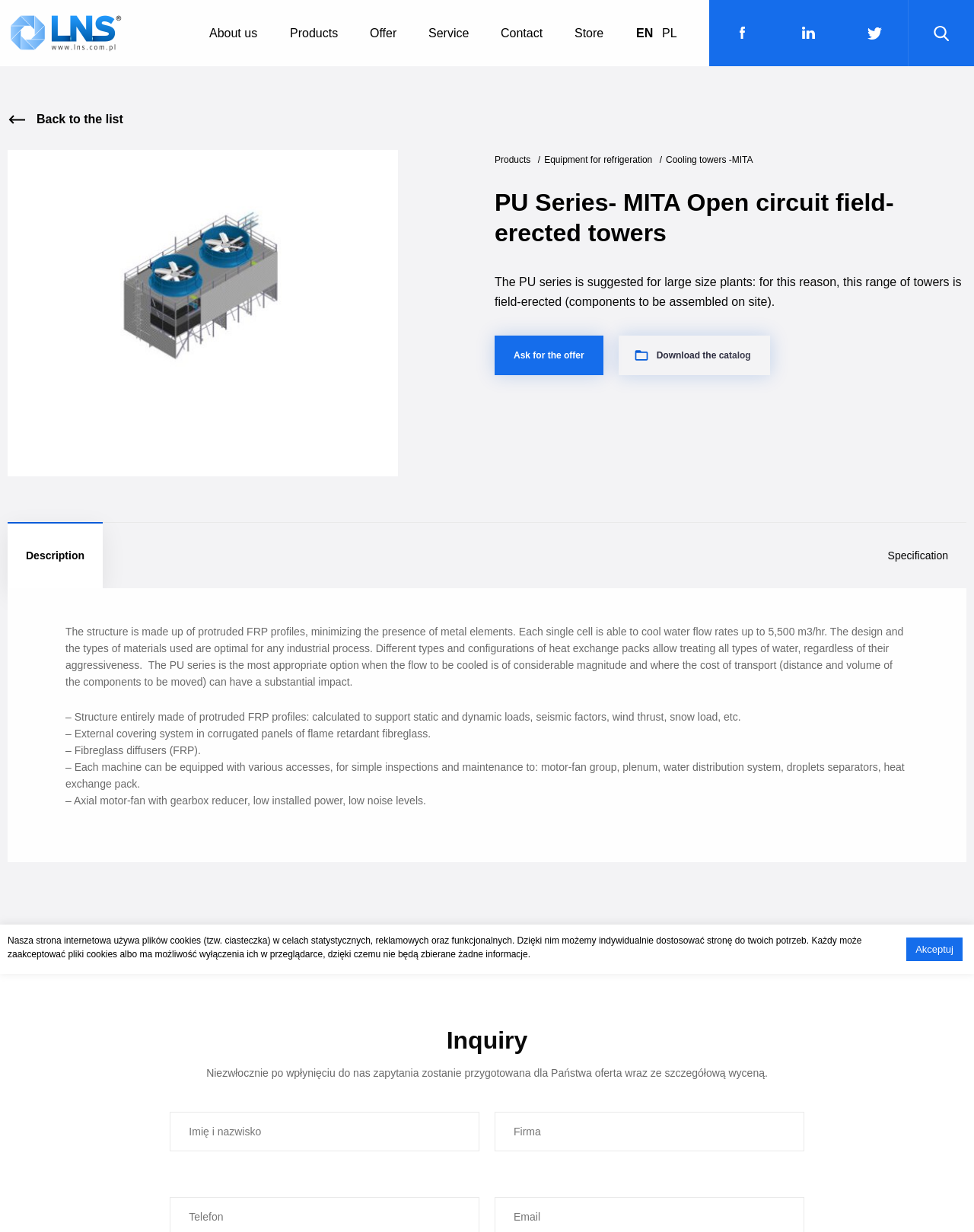Locate the bounding box coordinates of the element I should click to achieve the following instruction: "Add to cart: “The Ten Commandments DVD”".

None